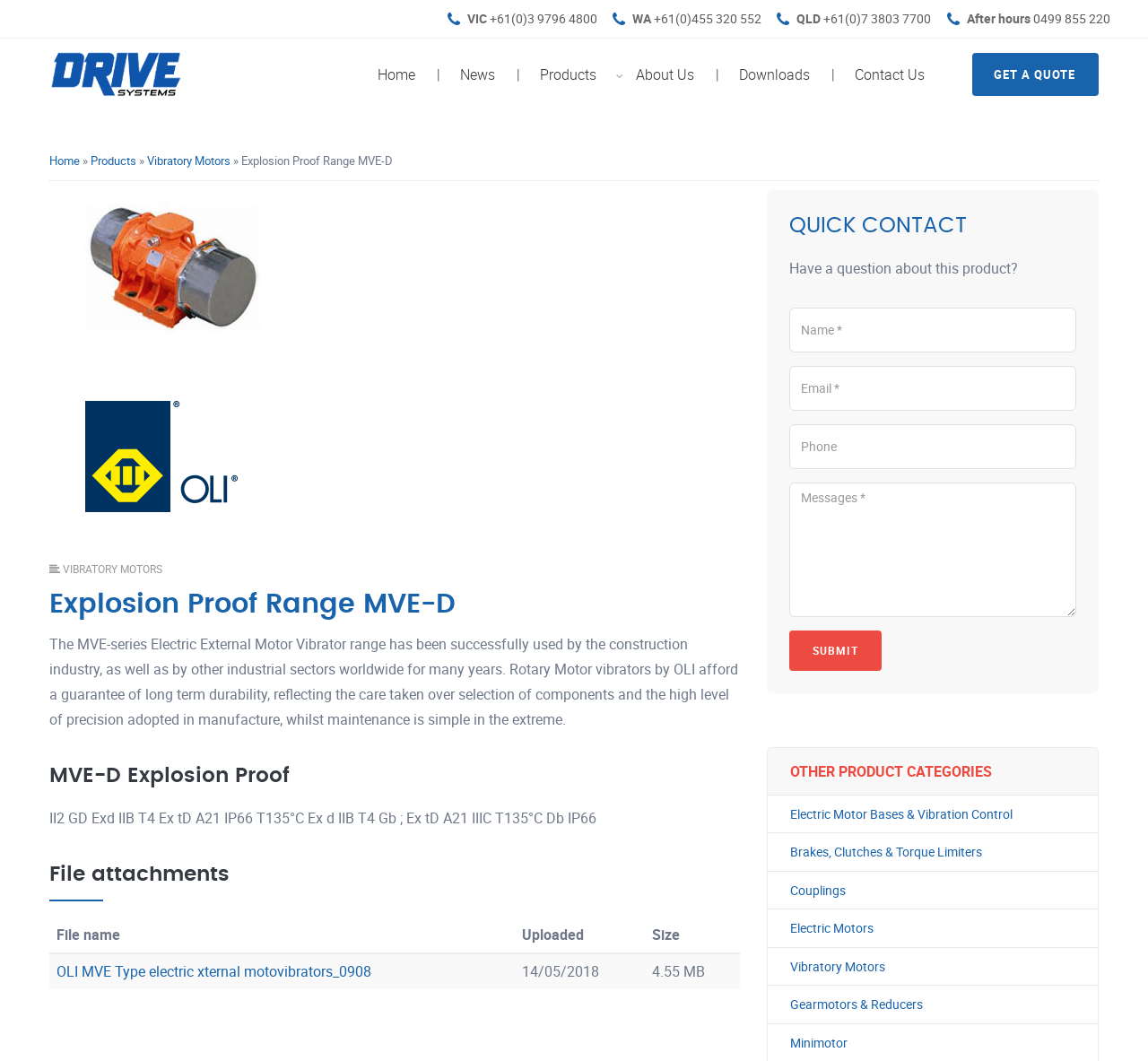Respond with a single word or phrase:
What is the name of the product category that includes Electric Motor Bases and Vibration Control?

OTHER PRODUCT CATEGORIES